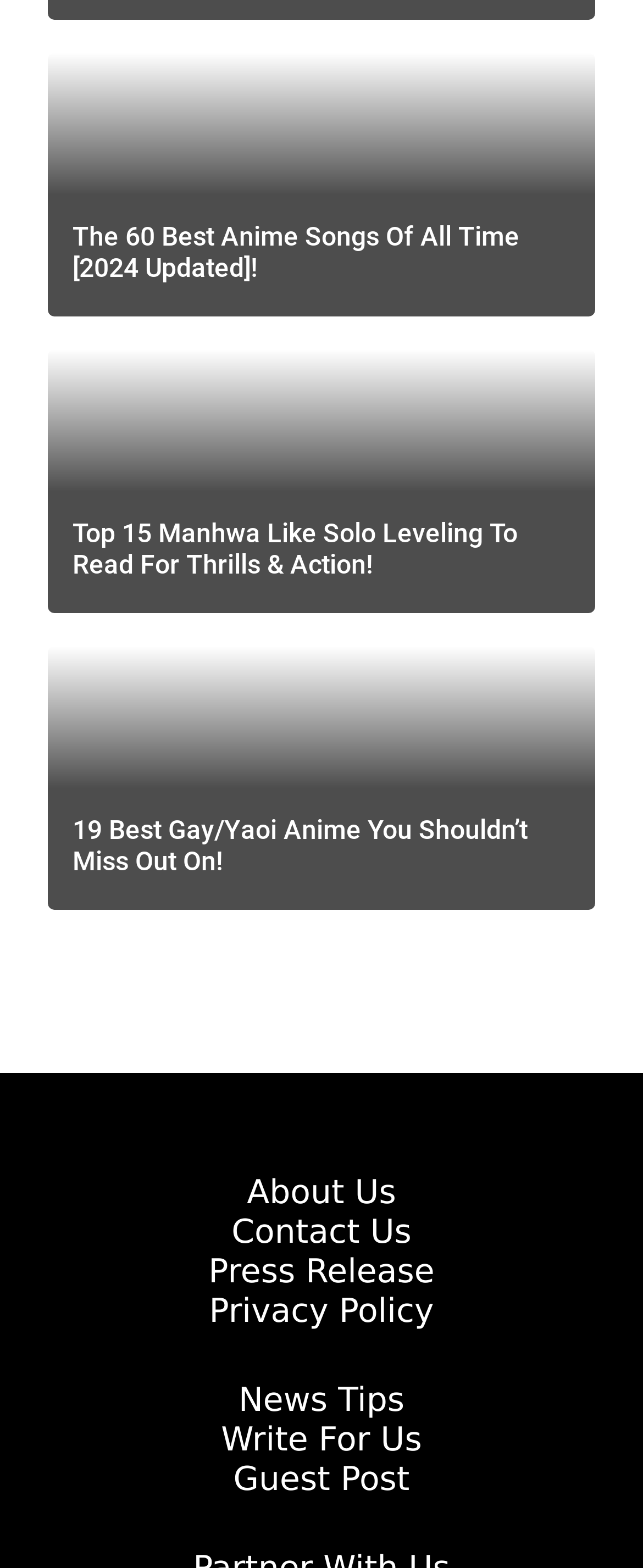Provide a one-word or one-phrase answer to the question:
How many images are there on the webpage?

3